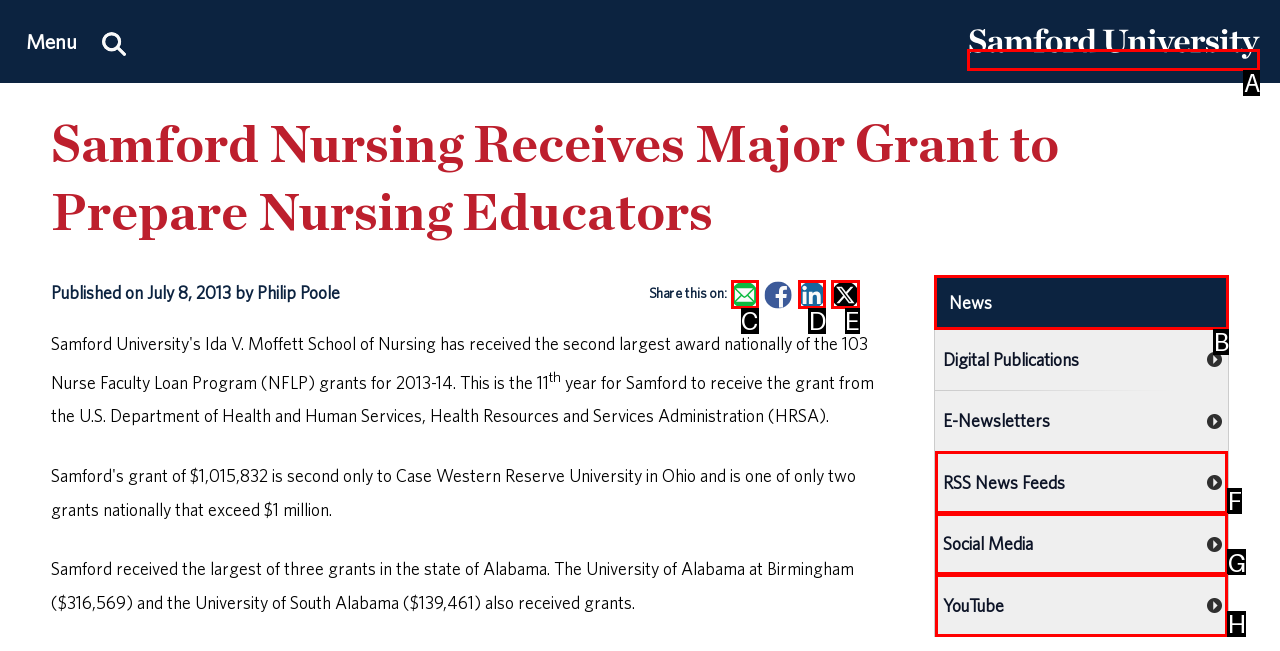Decide which HTML element to click to complete the task: Return to the homepage. Provide the letter of the appropriate option.

A